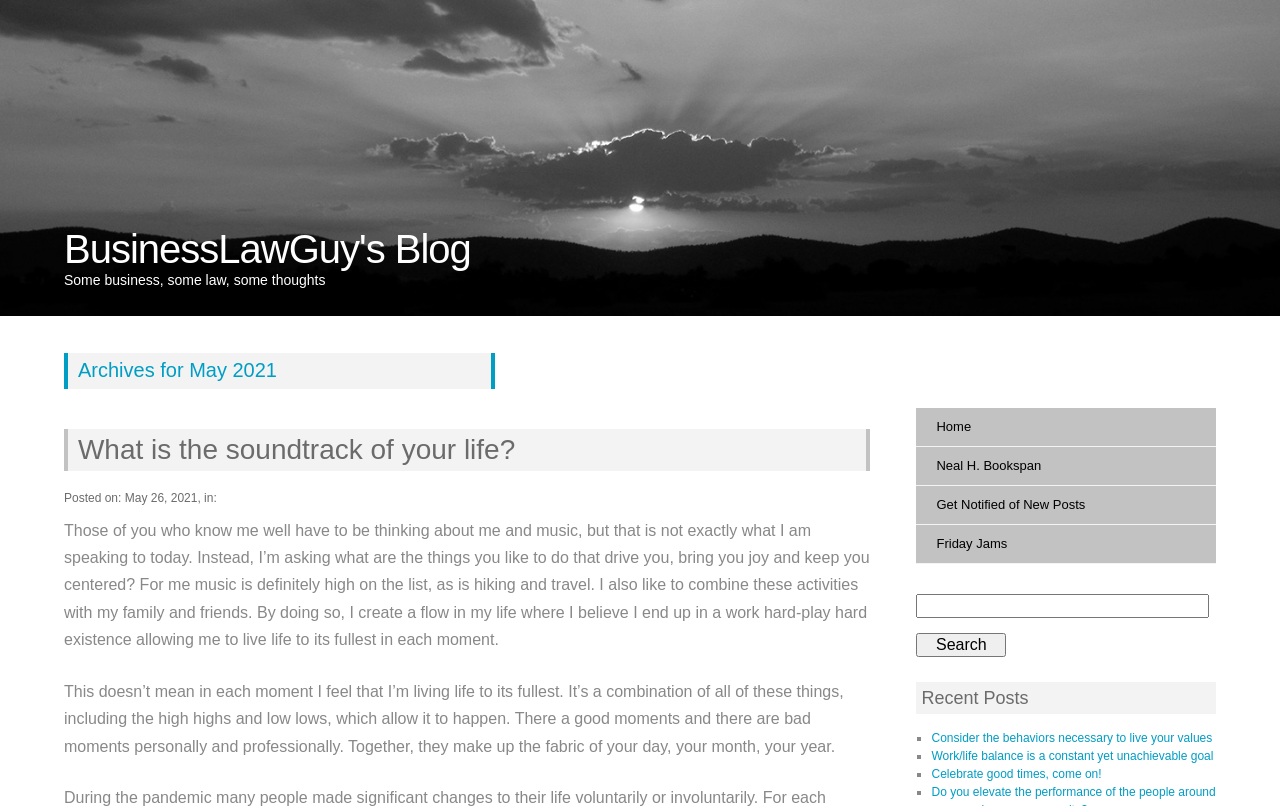Please provide a short answer using a single word or phrase for the question:
How many recent posts are listed?

3